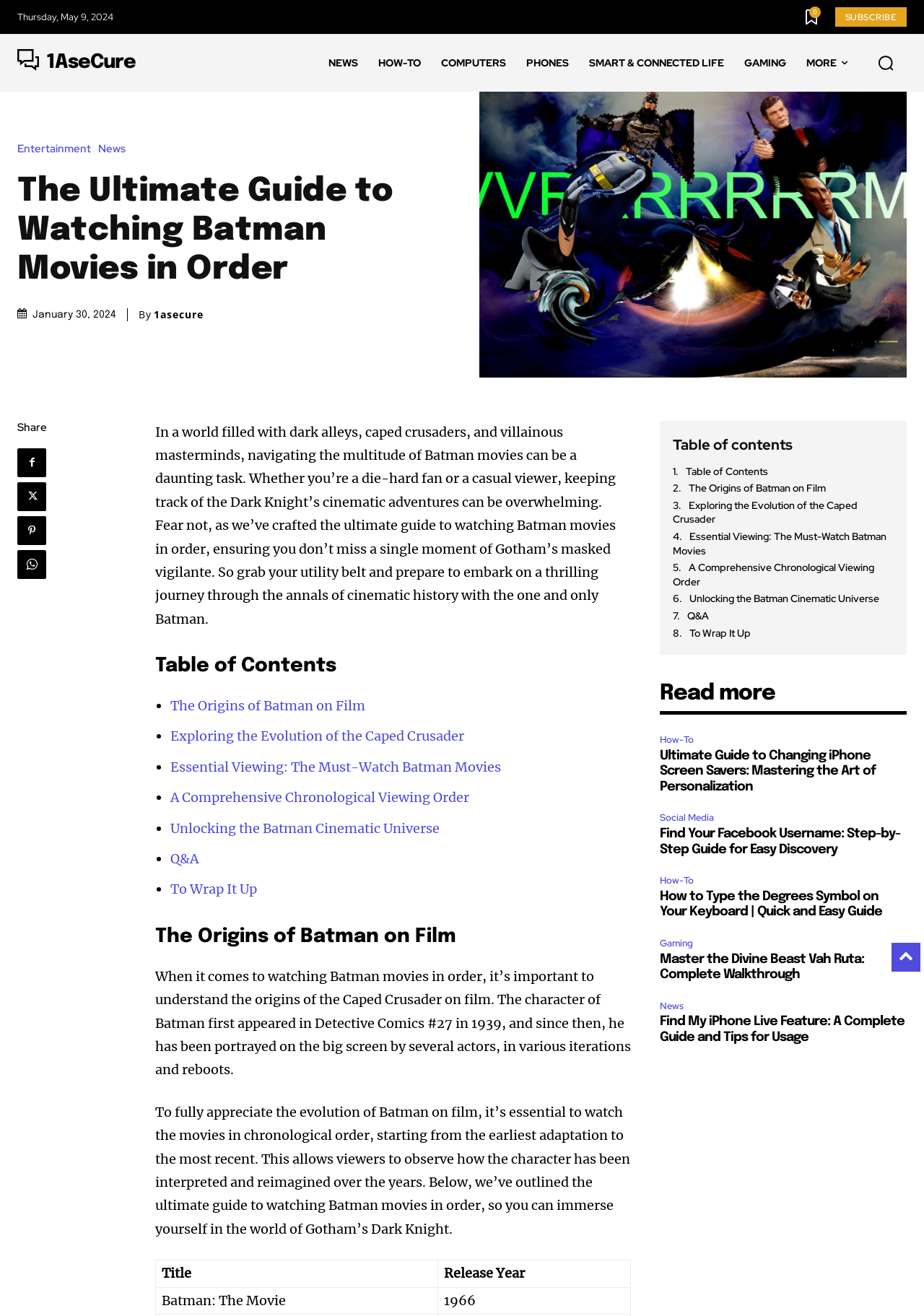How many social media links are there?
Give a detailed explanation using the information visible in the image.

There is one social media link, which is the 'Social Media' link at the bottom of the webpage.